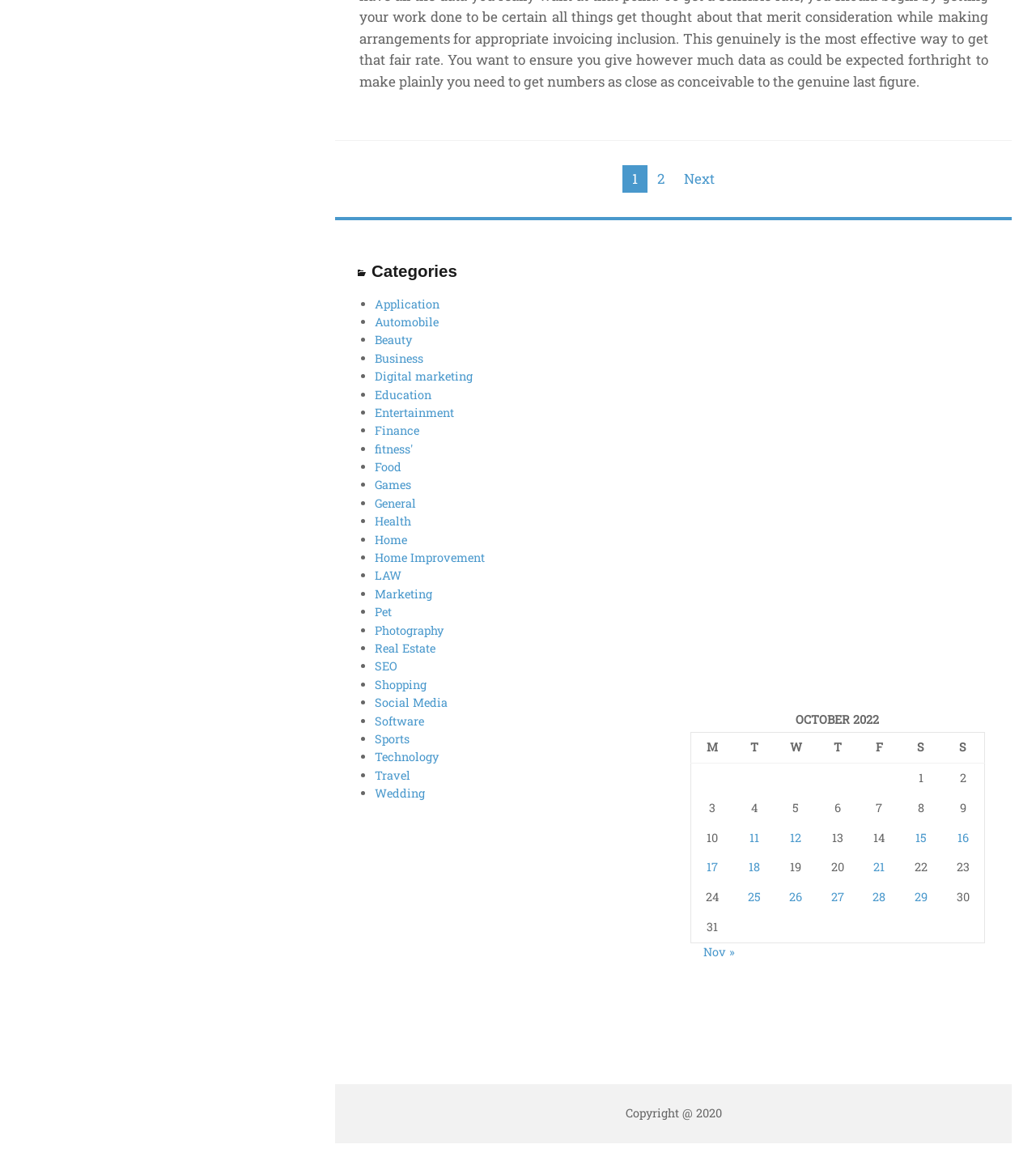Answer the following query concisely with a single word or phrase:
How many columns are in the table?

7